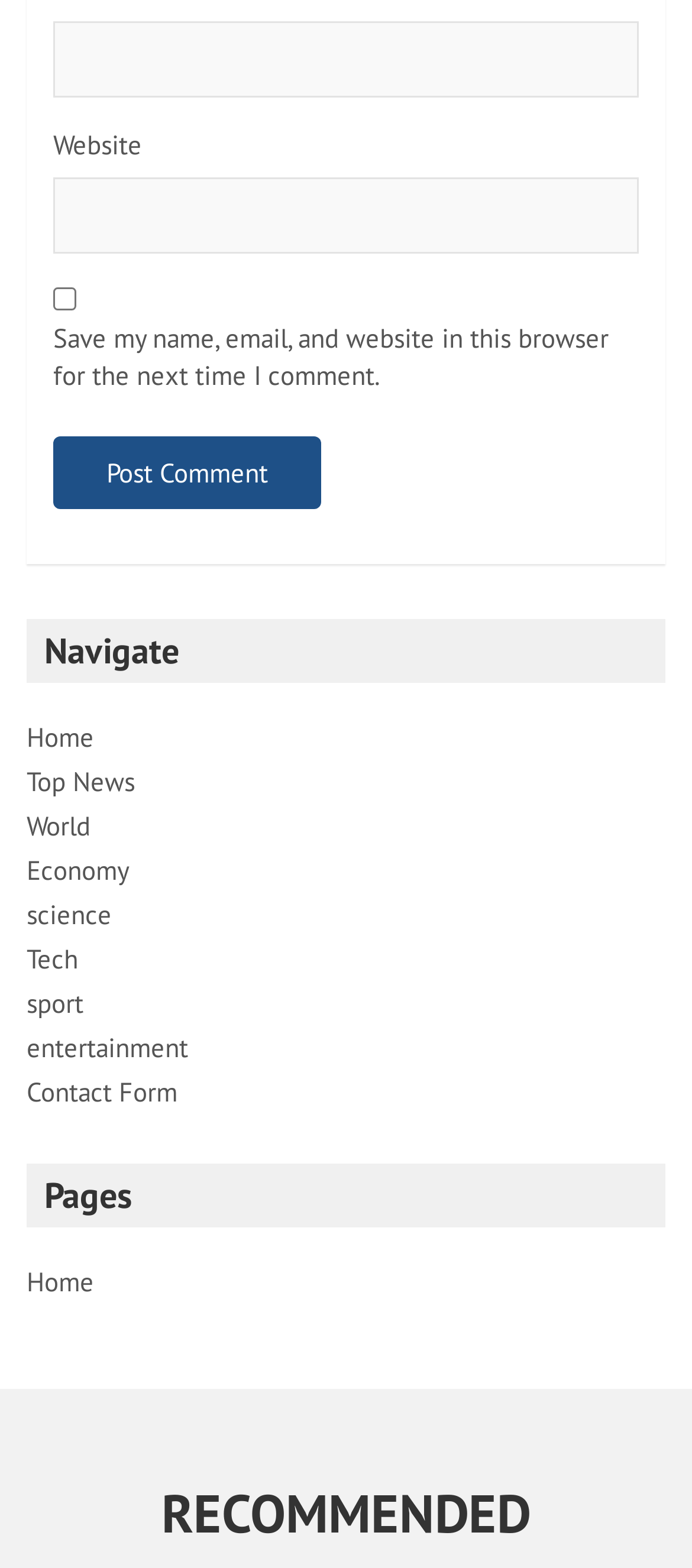Find the bounding box coordinates for the area that must be clicked to perform this action: "Visit the website".

[0.077, 0.082, 0.205, 0.103]